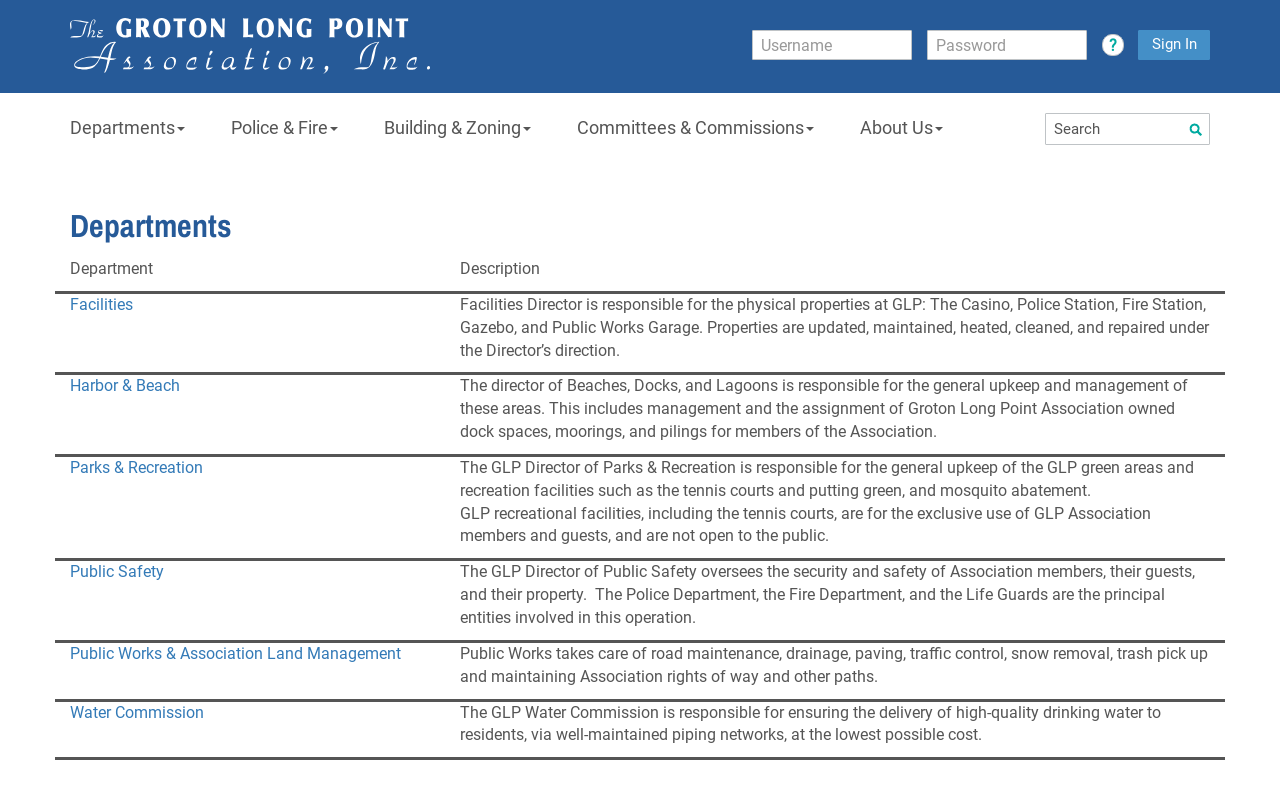Predict the bounding box of the UI element based on this description: "parent_node: ? value="Sign In"".

[0.889, 0.038, 0.945, 0.076]